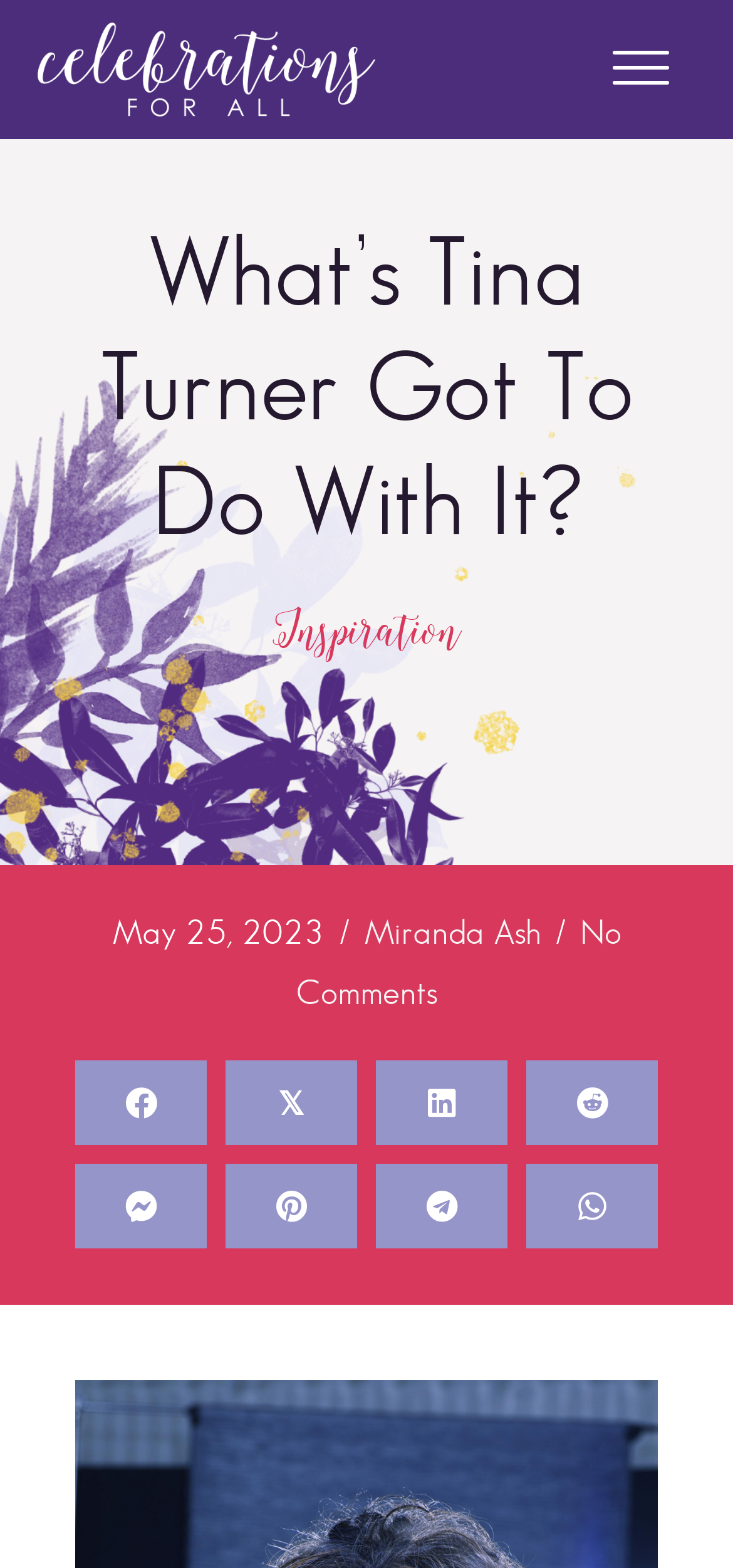Please identify the bounding box coordinates of the area I need to click to accomplish the following instruction: "Share on Facebook".

[0.103, 0.677, 0.282, 0.731]